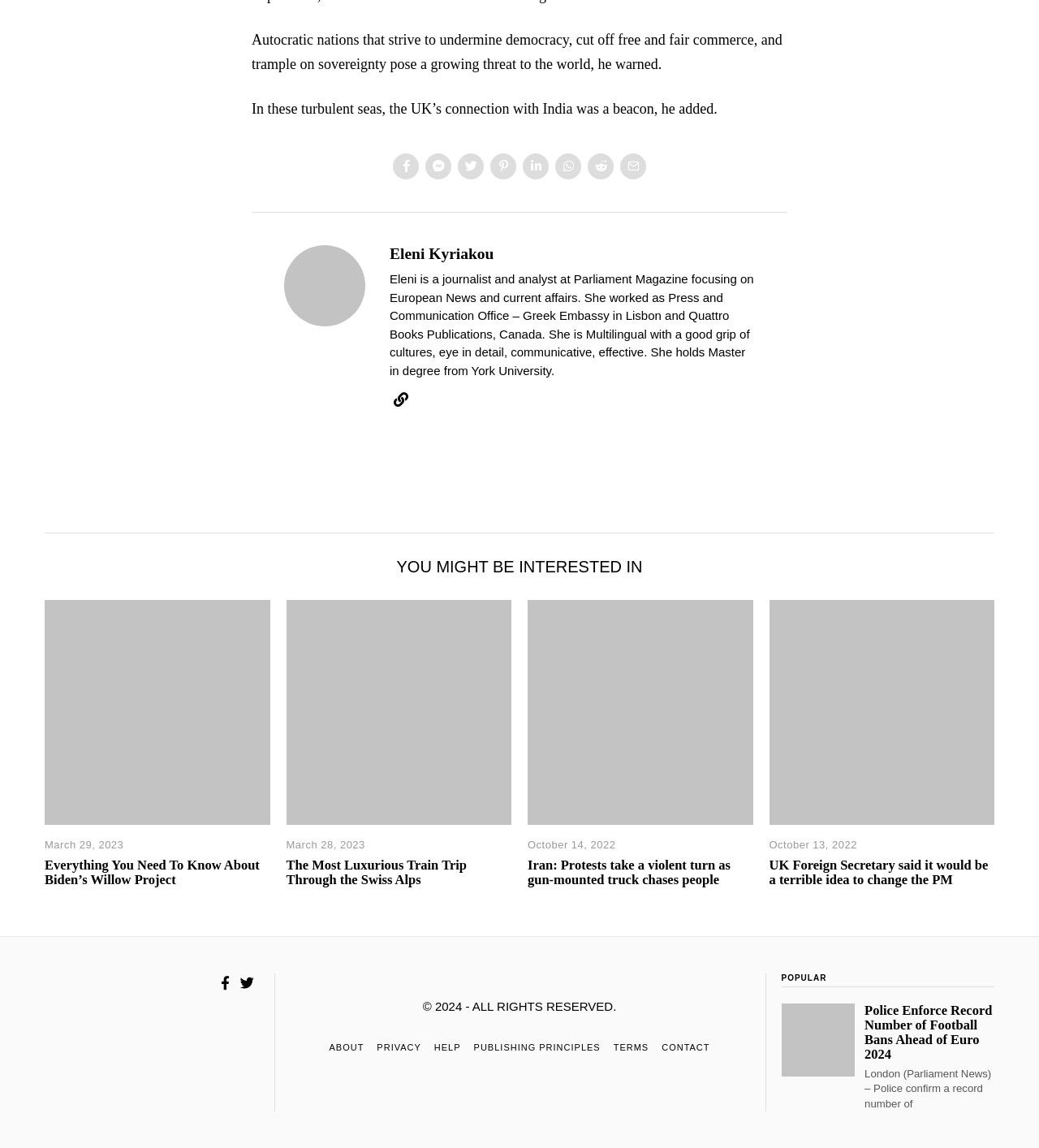Pinpoint the bounding box coordinates of the clickable area necessary to execute the following instruction: "Read the article about Biden's Willow Project". The coordinates should be given as four float numbers between 0 and 1, namely [left, top, right, bottom].

[0.043, 0.747, 0.25, 0.773]